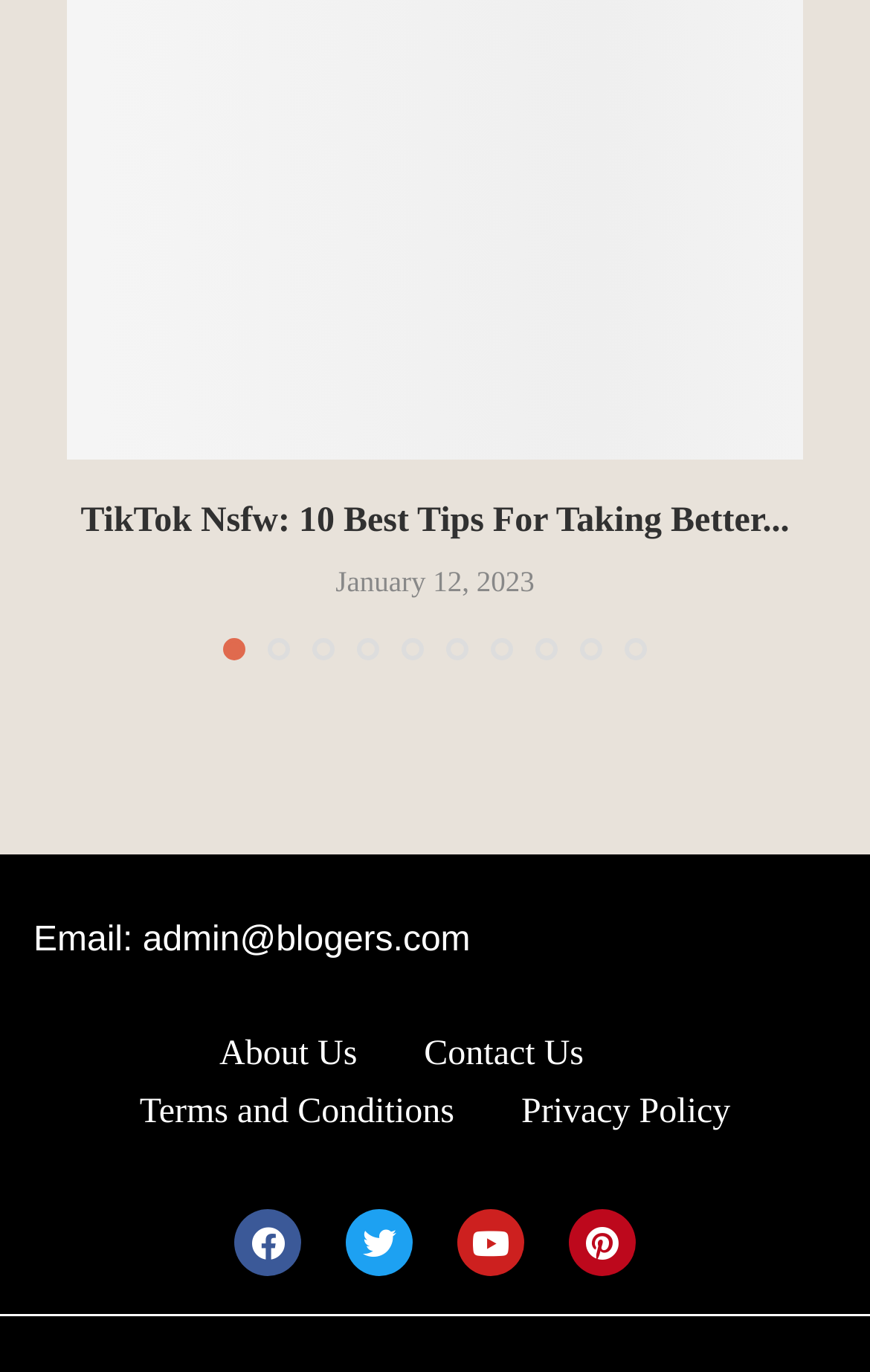Kindly determine the bounding box coordinates for the area that needs to be clicked to execute this instruction: "Contact the administrator".

[0.038, 0.672, 0.541, 0.7]